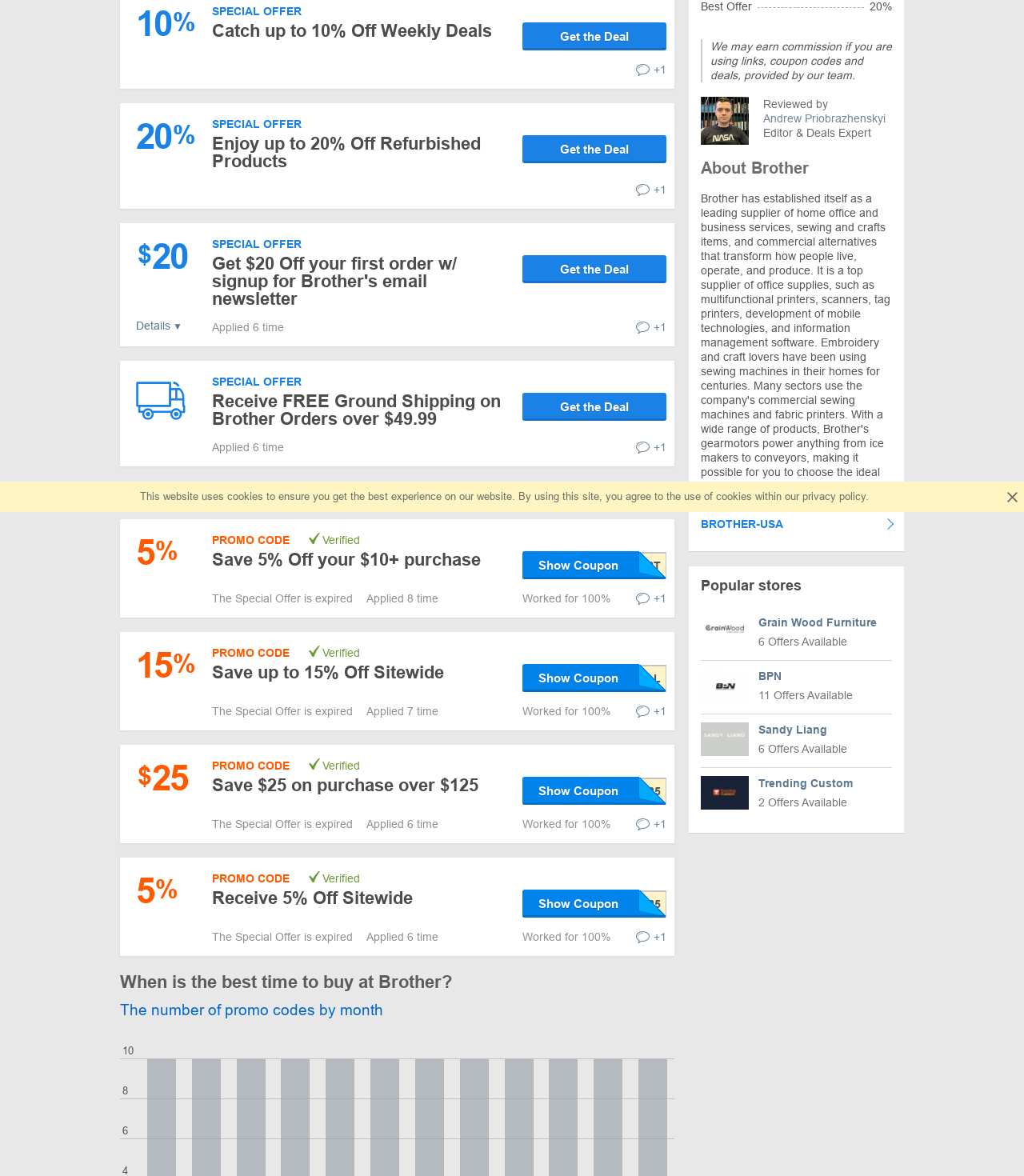Given the webpage screenshot, identify the bounding box of the UI element that matches this description: "Get the Deal".

[0.51, 0.115, 0.651, 0.139]